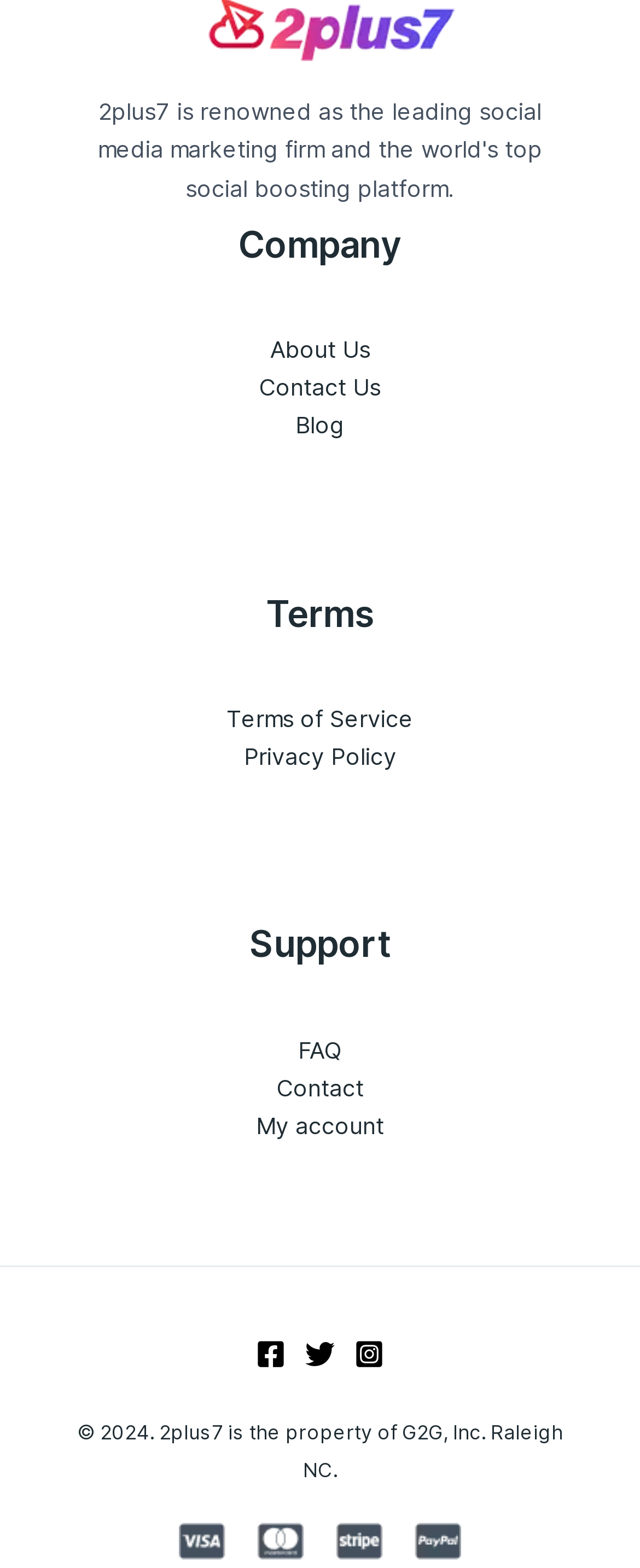Please respond to the question using a single word or phrase:
What is the name of the parent company mentioned in the footer?

G2G, Inc.